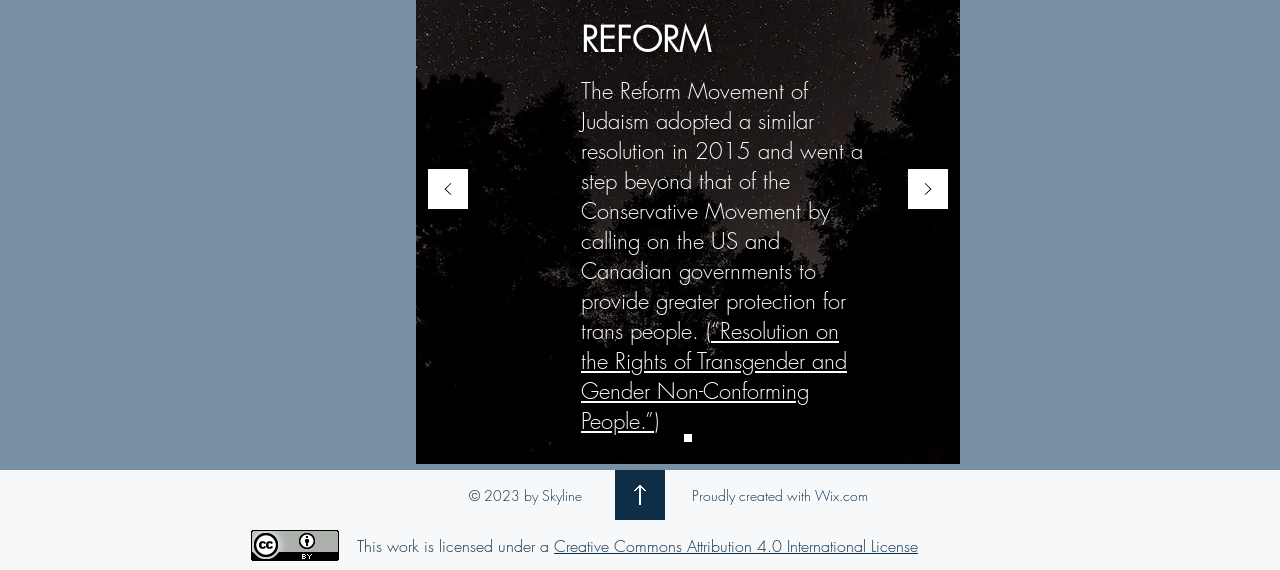Answer the question briefly using a single word or phrase: 
What is the name of the platform used to create the website?

Wix.com